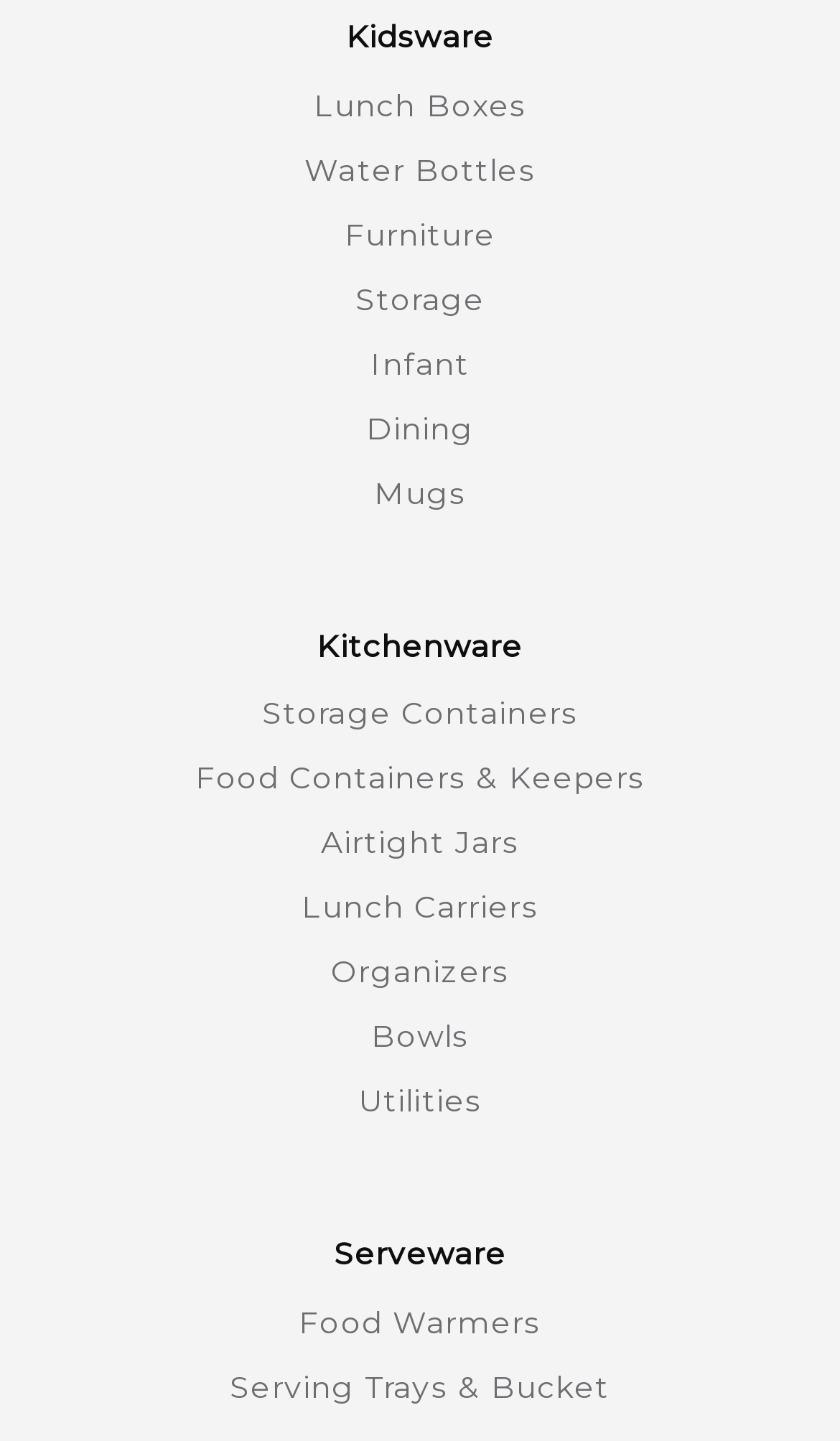Please examine the image and answer the question with a detailed explanation:
What is the category of 'Lunch Carriers'?

The link 'Lunch Carriers' is located under the heading 'Kitchenware', which suggests that it belongs to the category of kitchenware products.